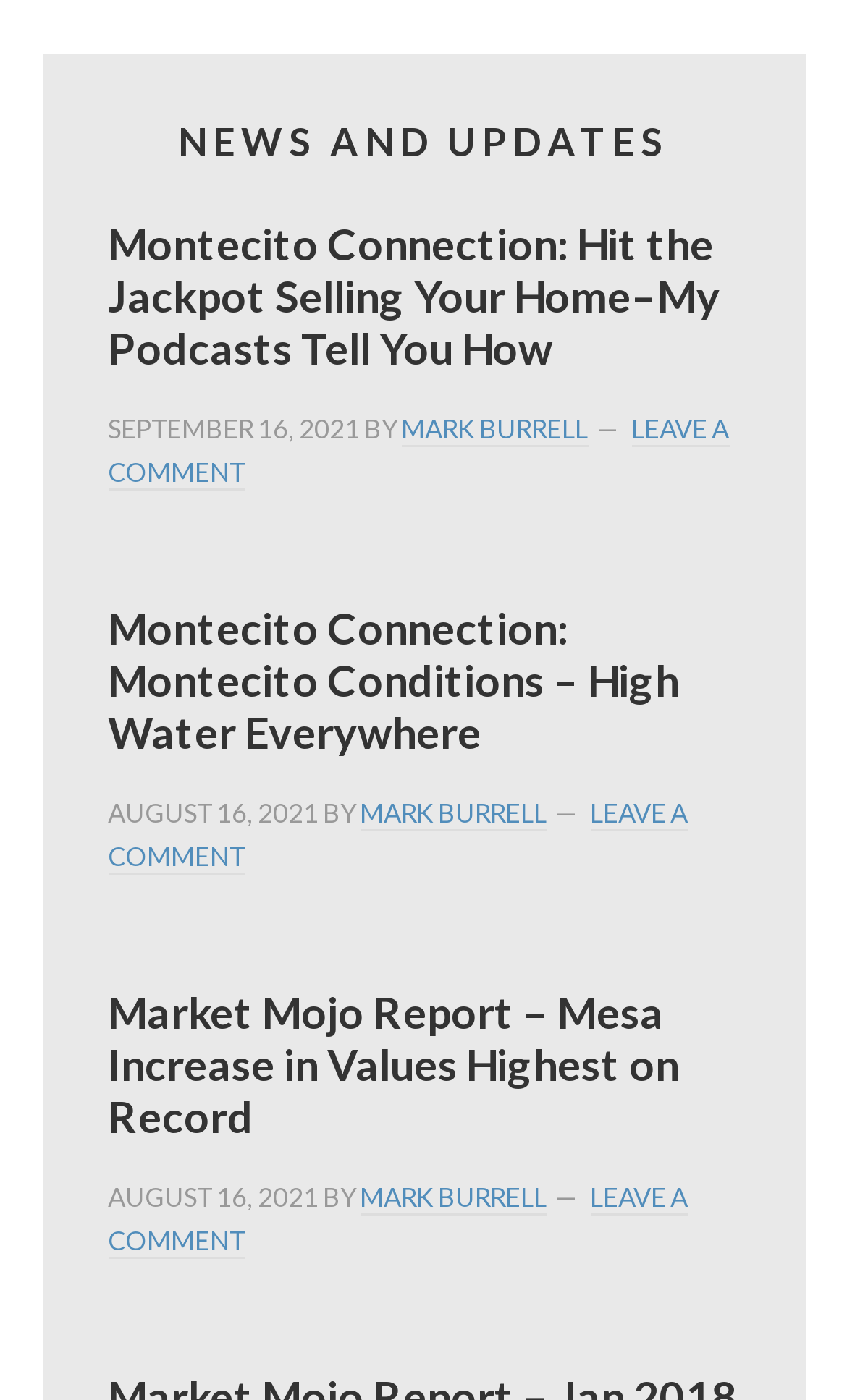Give a concise answer using only one word or phrase for this question:
What is the title of the second article?

Montecito Connection: Montecito Conditions – High Water Everywhere